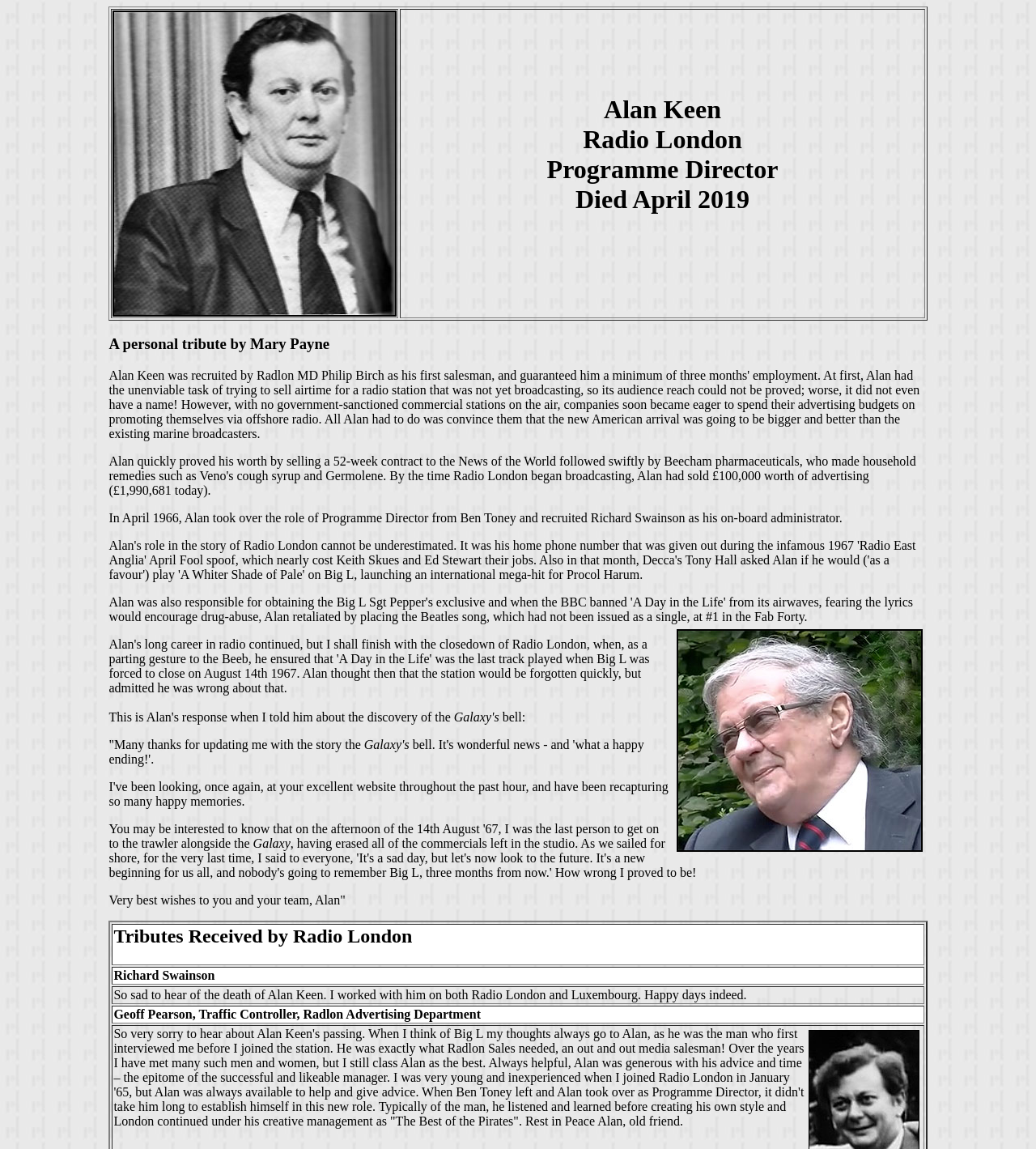What is the name of the person who wrote a personal tribute?
Please answer the question with a detailed response using the information from the screenshot.

The webpage contains a heading 'A personal tribute by Mary Payne', which indicates that Mary Payne is the person who wrote the tribute.